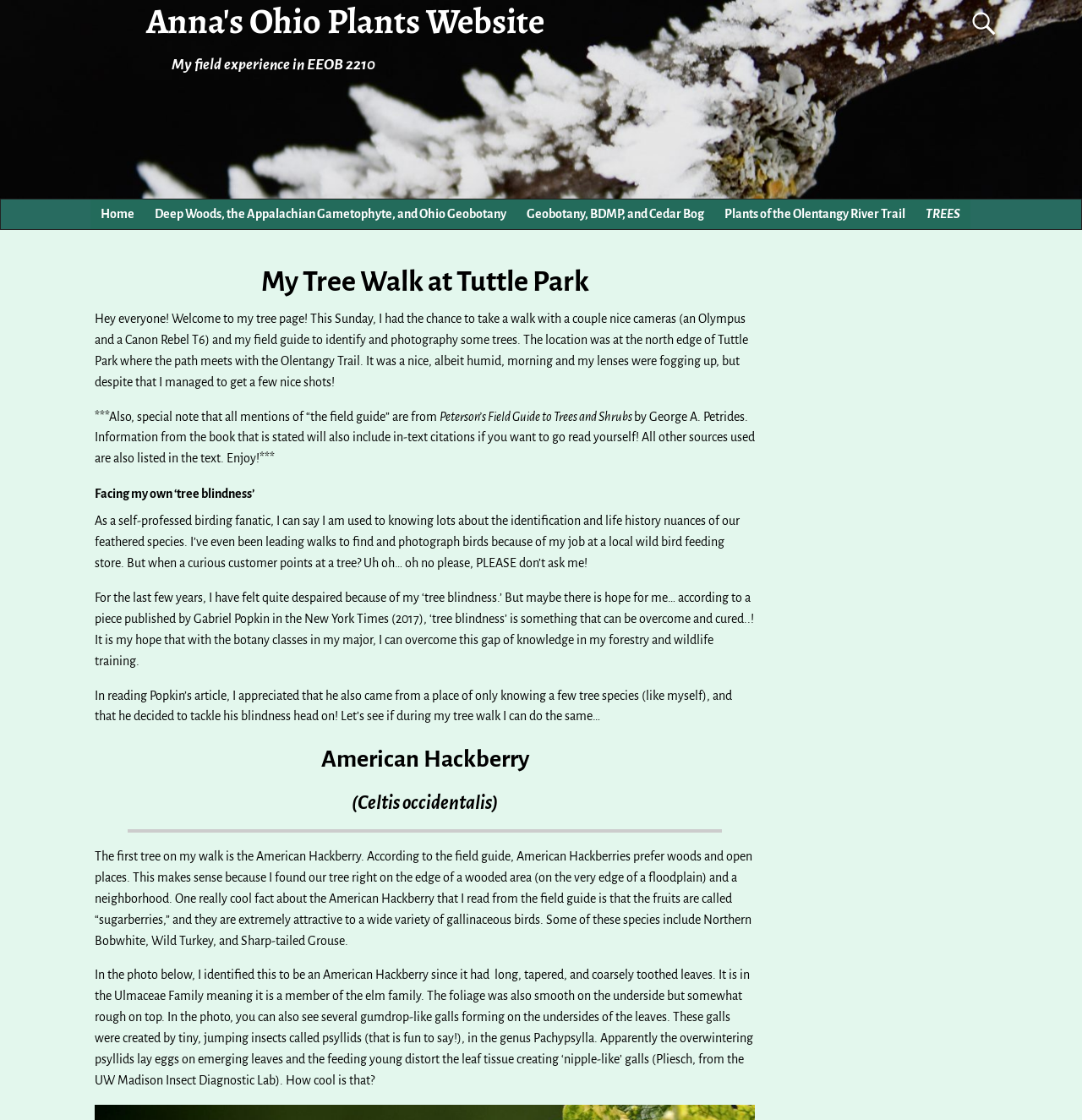Please identify the primary heading of the webpage and give its text content.

Anna's Ohio Plants Website